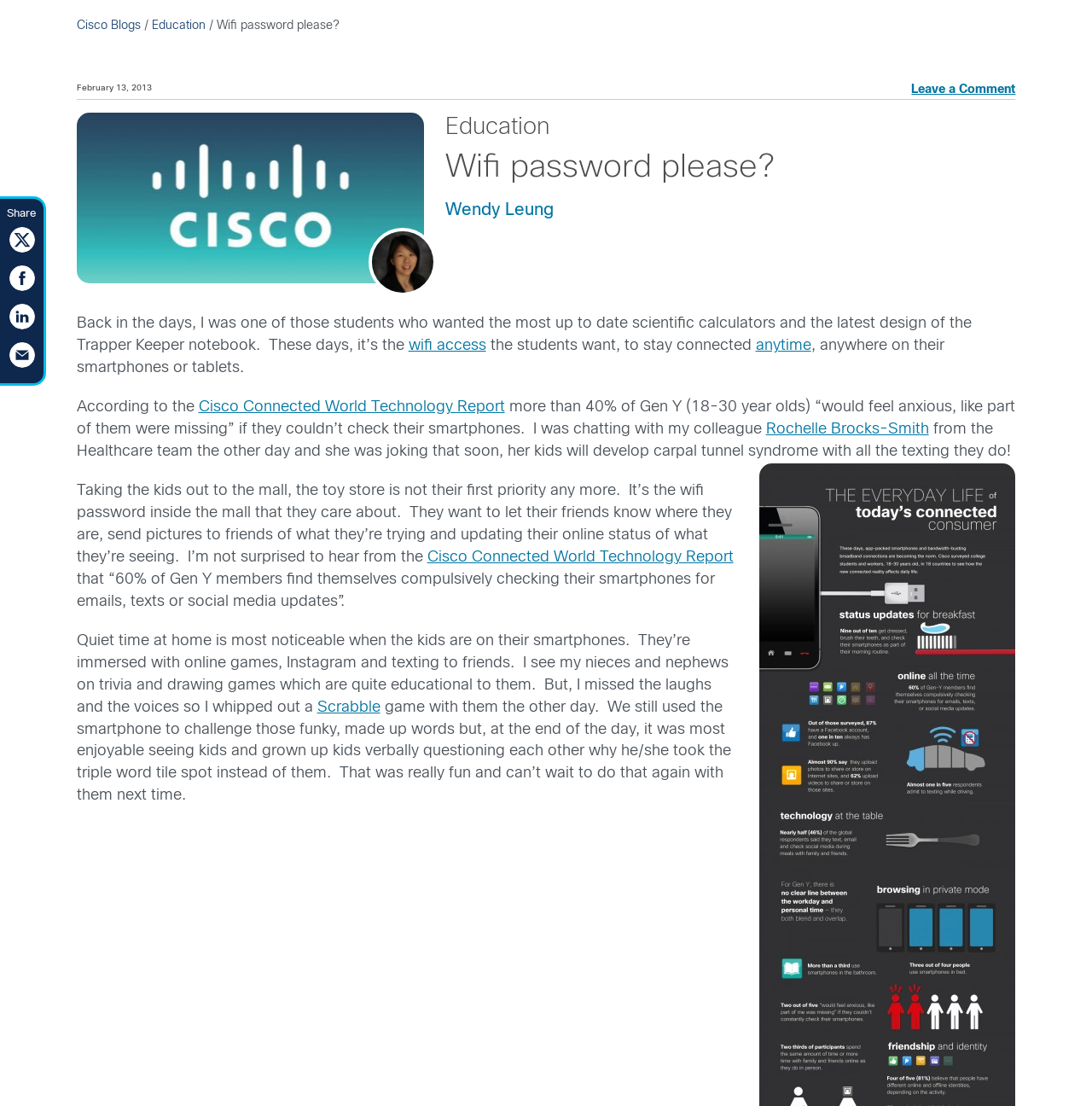Locate the bounding box coordinates of the clickable region to complete the following instruction: "Click on the 'Scrabble' link."

[0.29, 0.633, 0.348, 0.646]